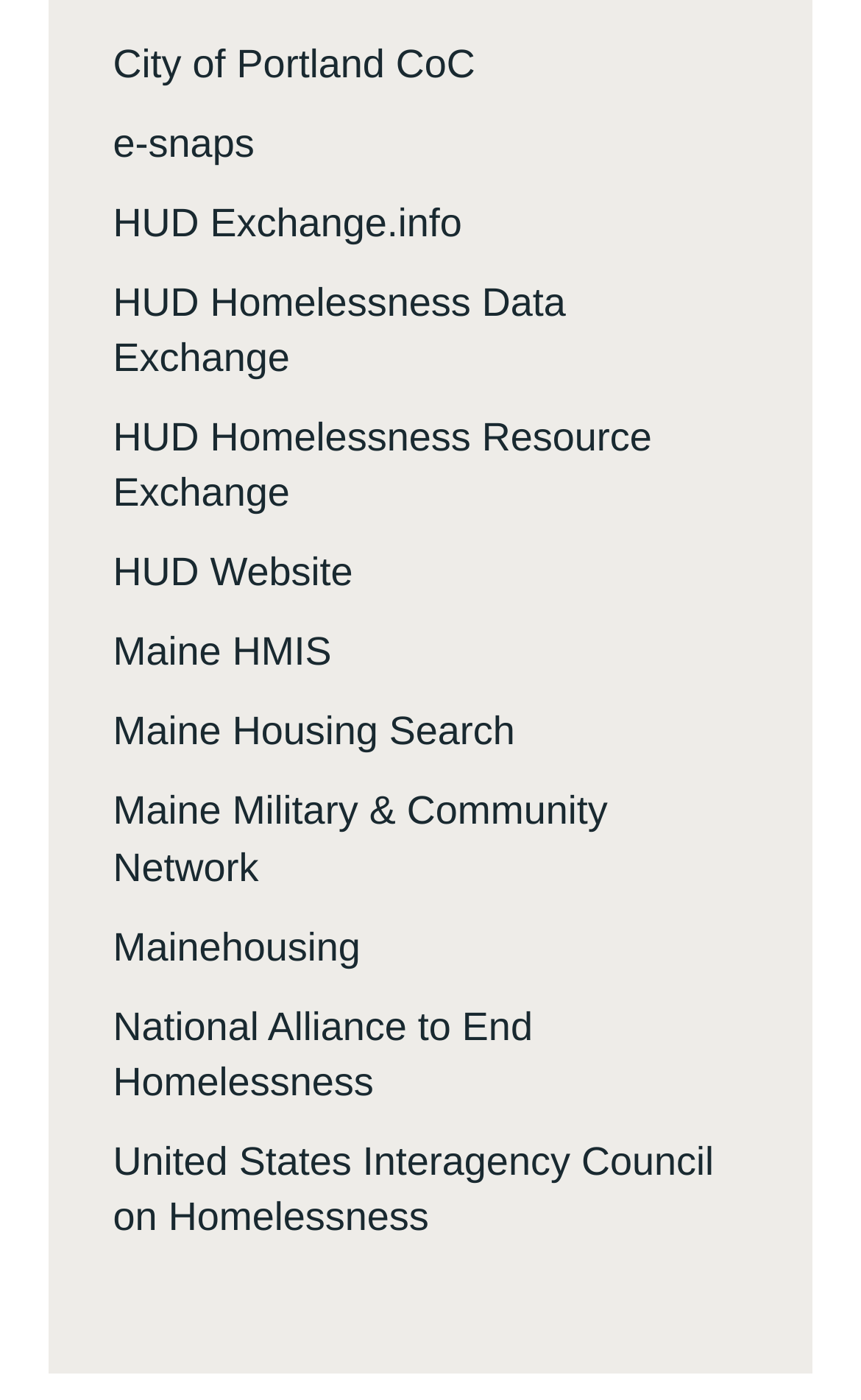Determine the bounding box coordinates of the clickable region to follow the instruction: "Explore Go articles".

None